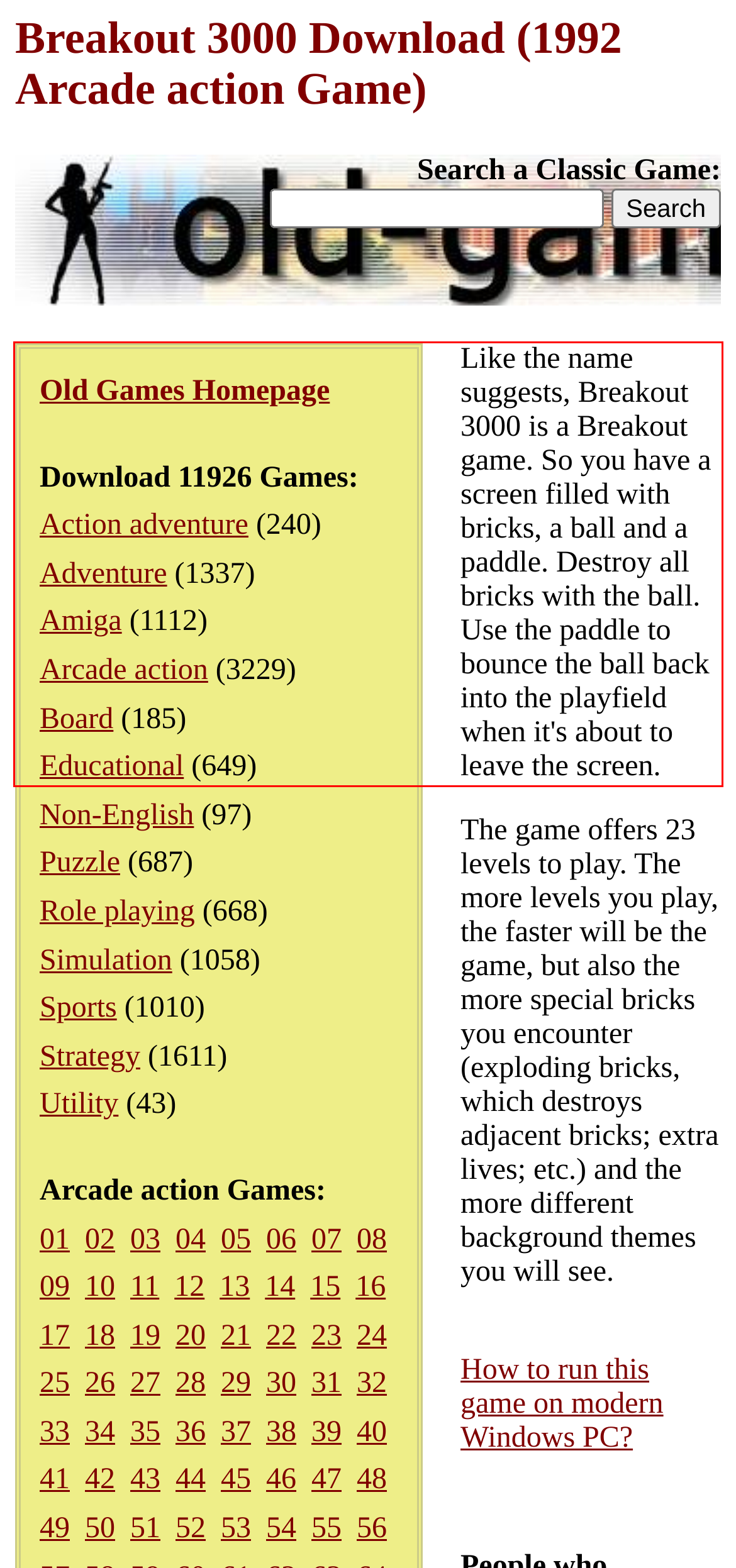You are given a webpage screenshot with a red bounding box around a UI element. Extract and generate the text inside this red bounding box.

Like the name suggests, Breakout 3000 is a Breakout game. So you have a screen filled with bricks, a ball and a paddle. Destroy all bricks with the ball. Use the paddle to bounce the ball back into the playfield when it's about to leave the screen.